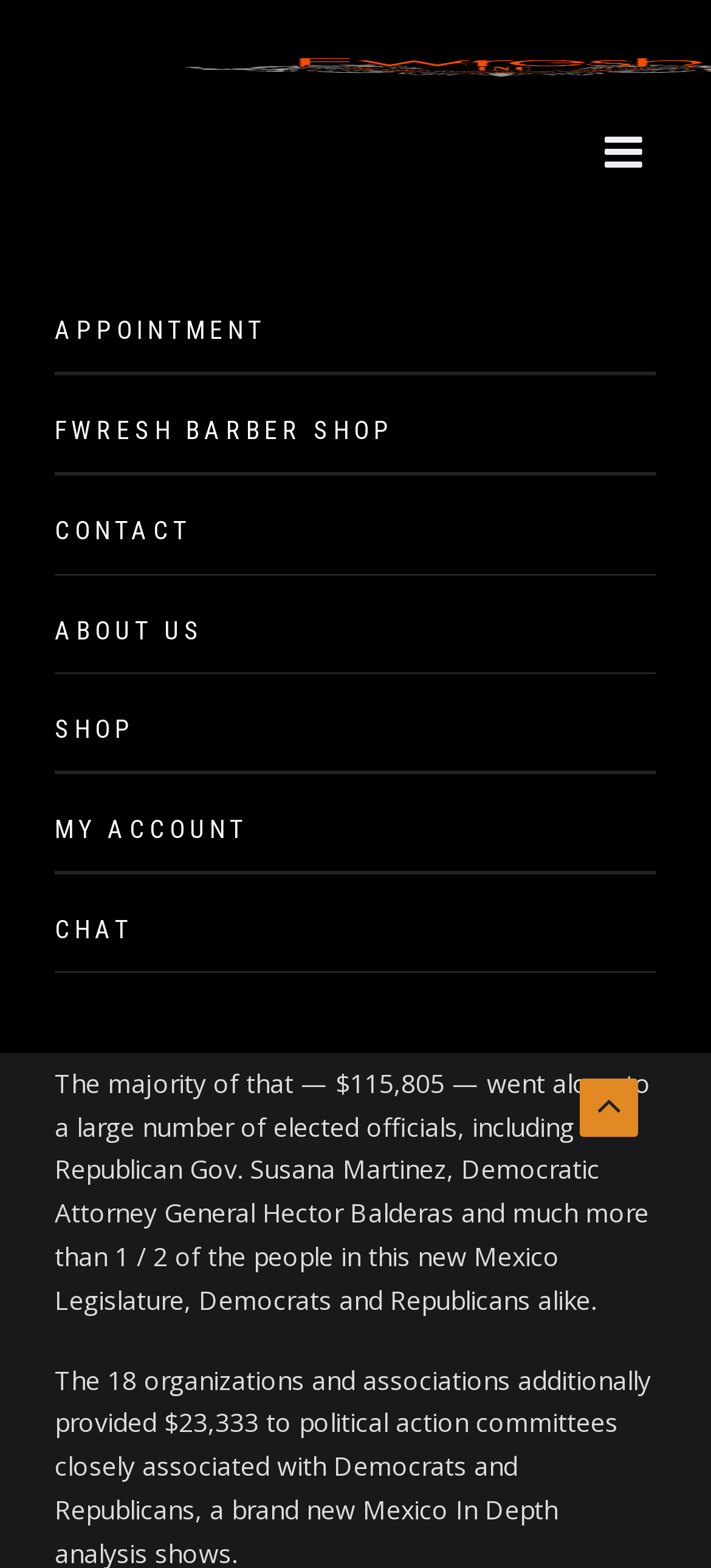Determine the bounding box for the UI element that matches this description: "Fwresh Barber Shop".

[0.077, 0.249, 0.923, 0.301]